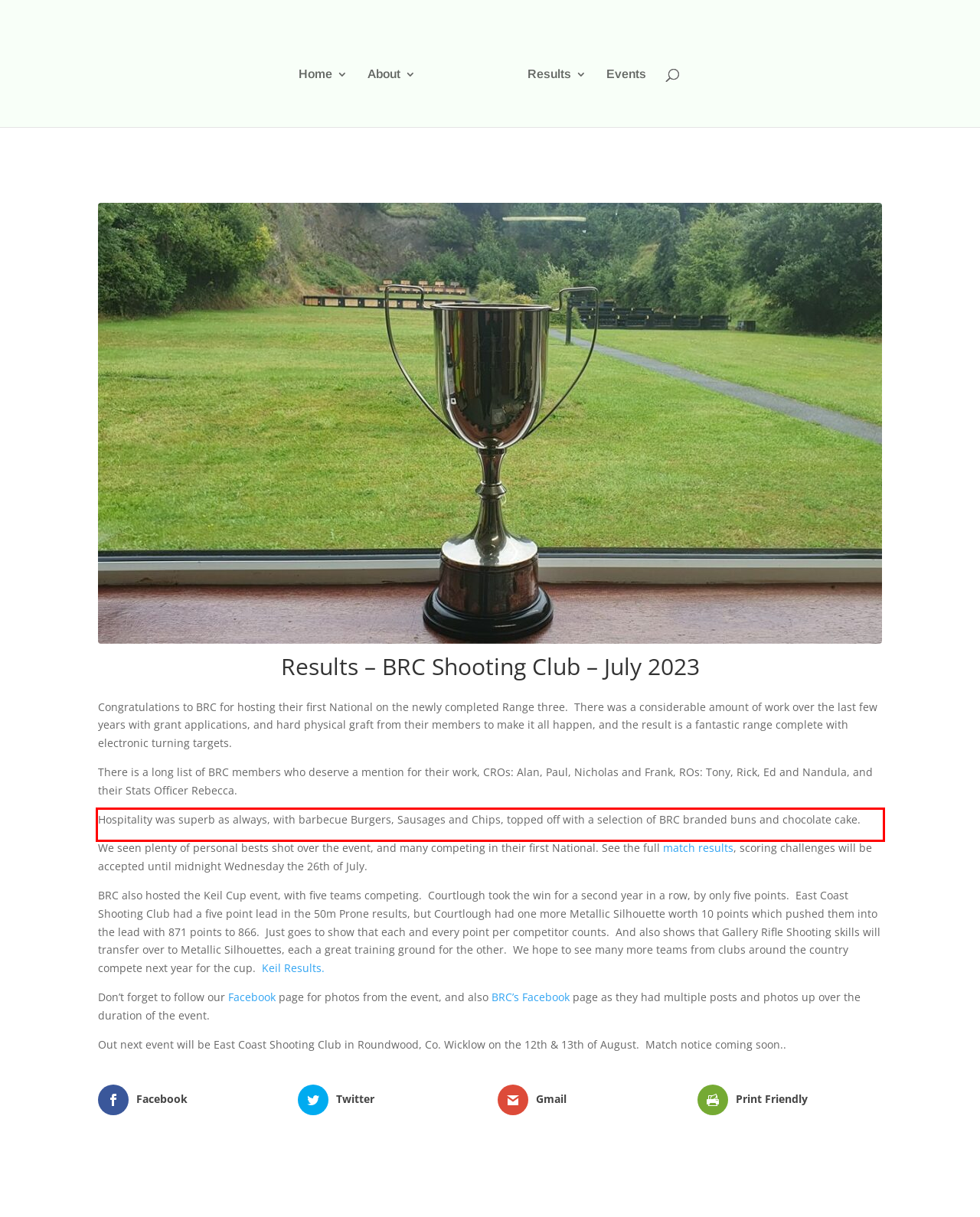You are looking at a screenshot of a webpage with a red rectangle bounding box. Use OCR to identify and extract the text content found inside this red bounding box.

Hospitality was superb as always, with barbecue Burgers, Sausages and Chips, topped off with a selection of BRC branded buns and chocolate cake.